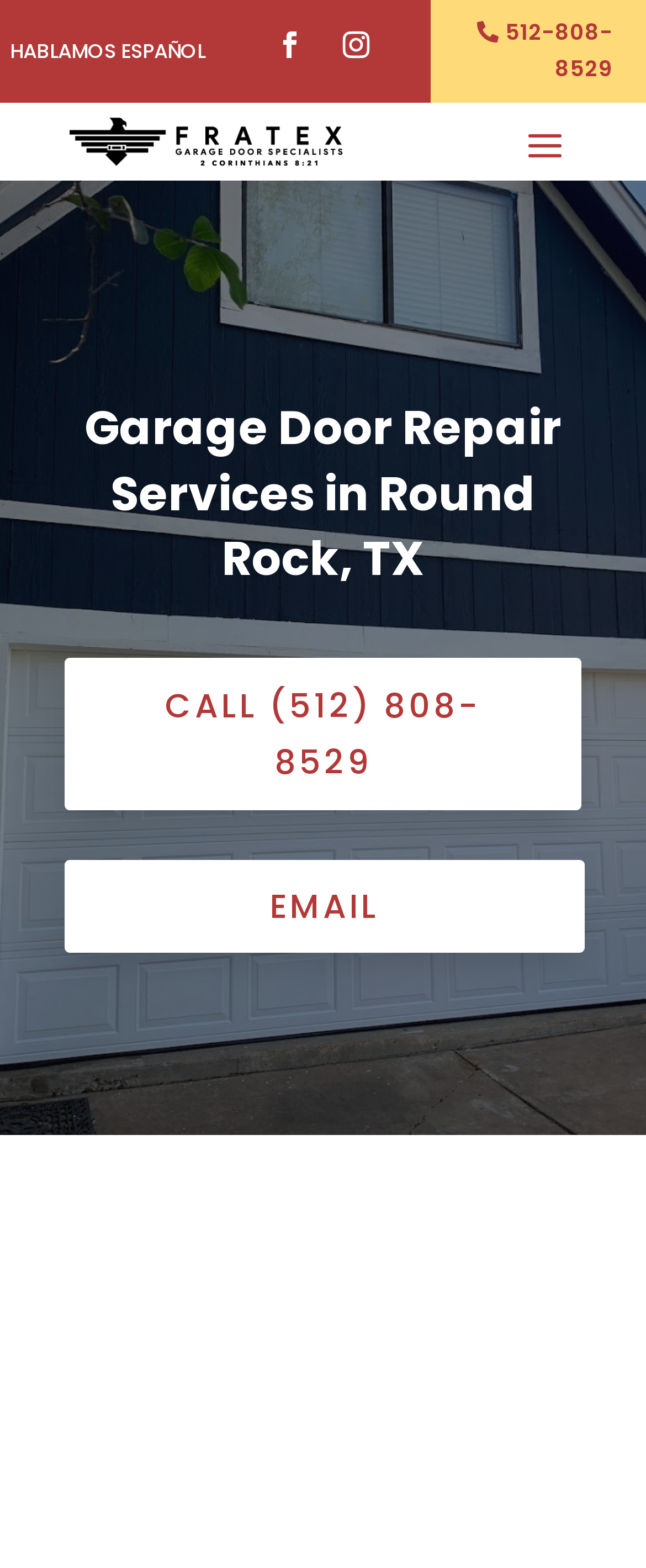What is the logo of the company? Based on the image, give a response in one word or a short phrase.

Fratex Dark logo